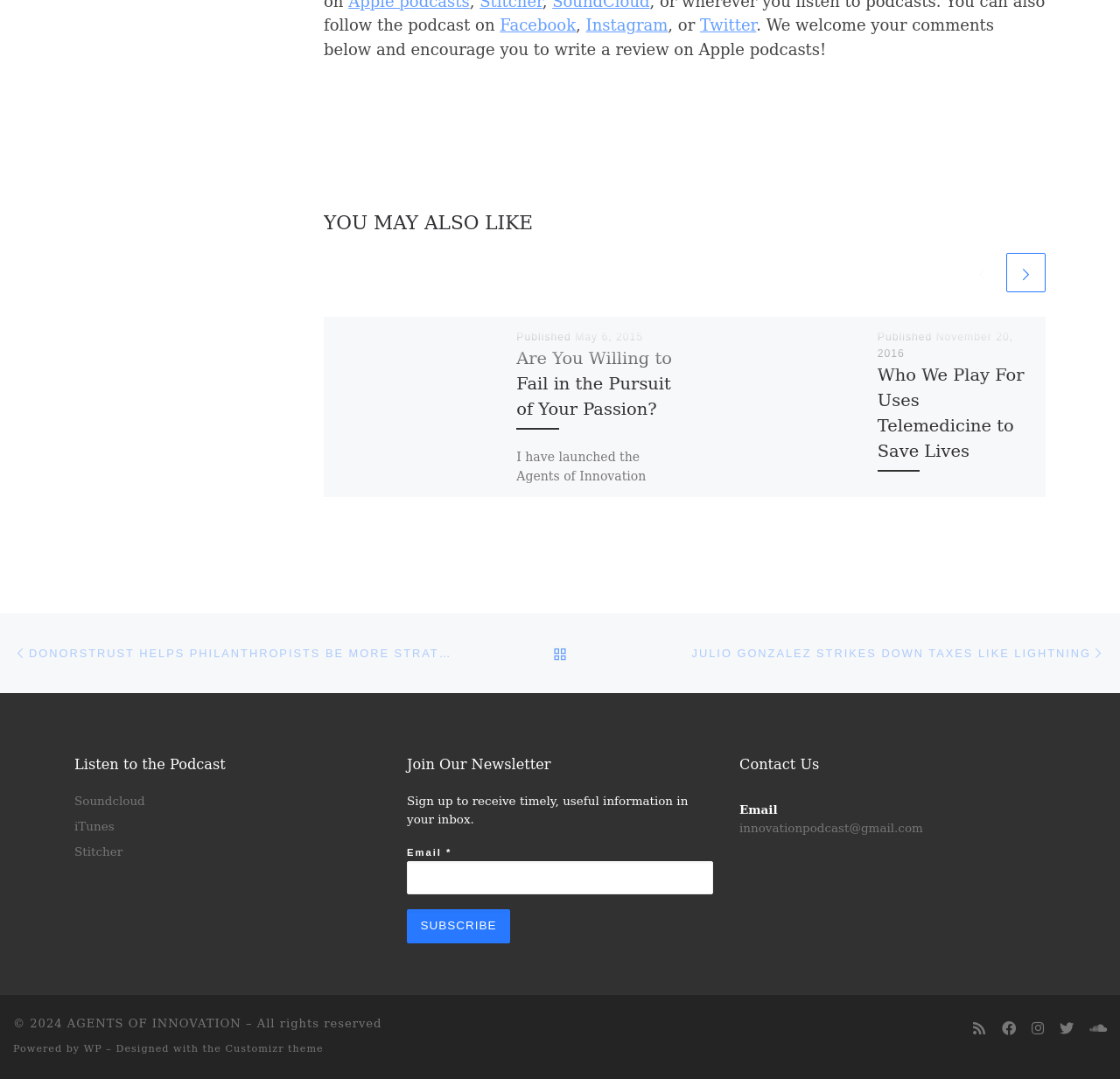What is the email address for contact?
Using the image as a reference, give a one-word or short phrase answer.

innovationpodcast@gmail.com